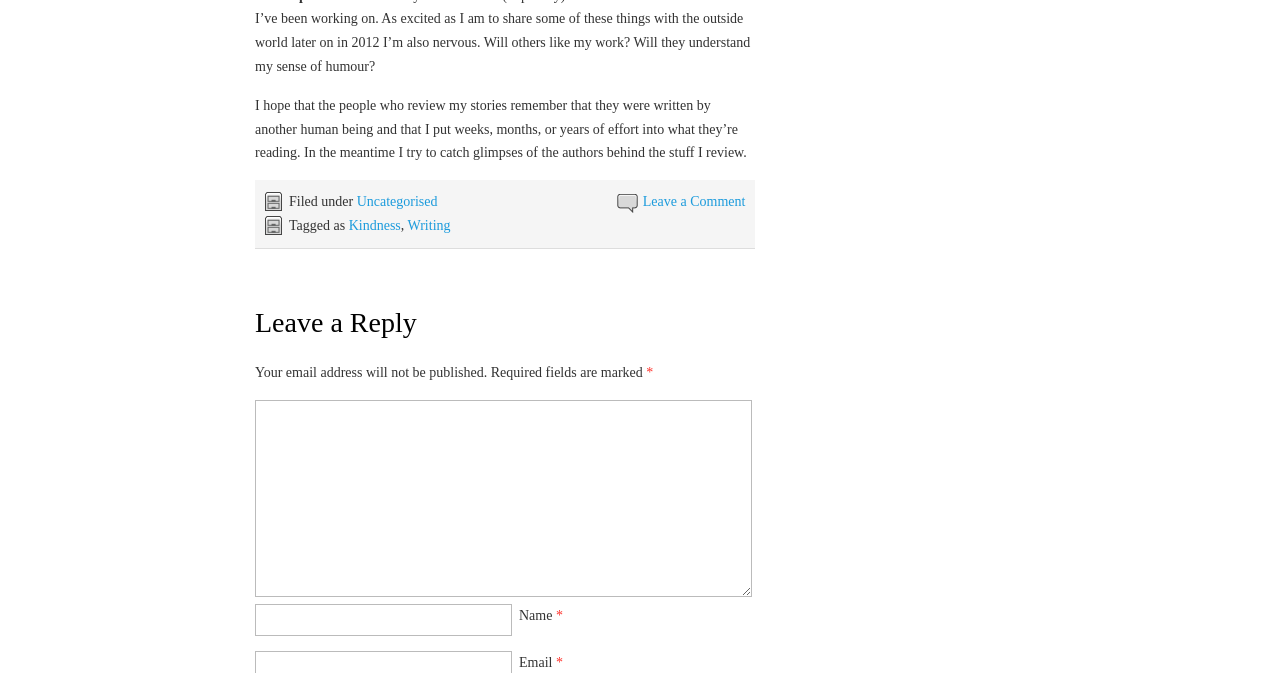What is the purpose of the textbox at the bottom?
Provide a comprehensive and detailed answer to the question.

The textbox at the bottom of the webpage is for users to leave a reply or comment on the post, as indicated by the heading 'Leave a Reply' above it.